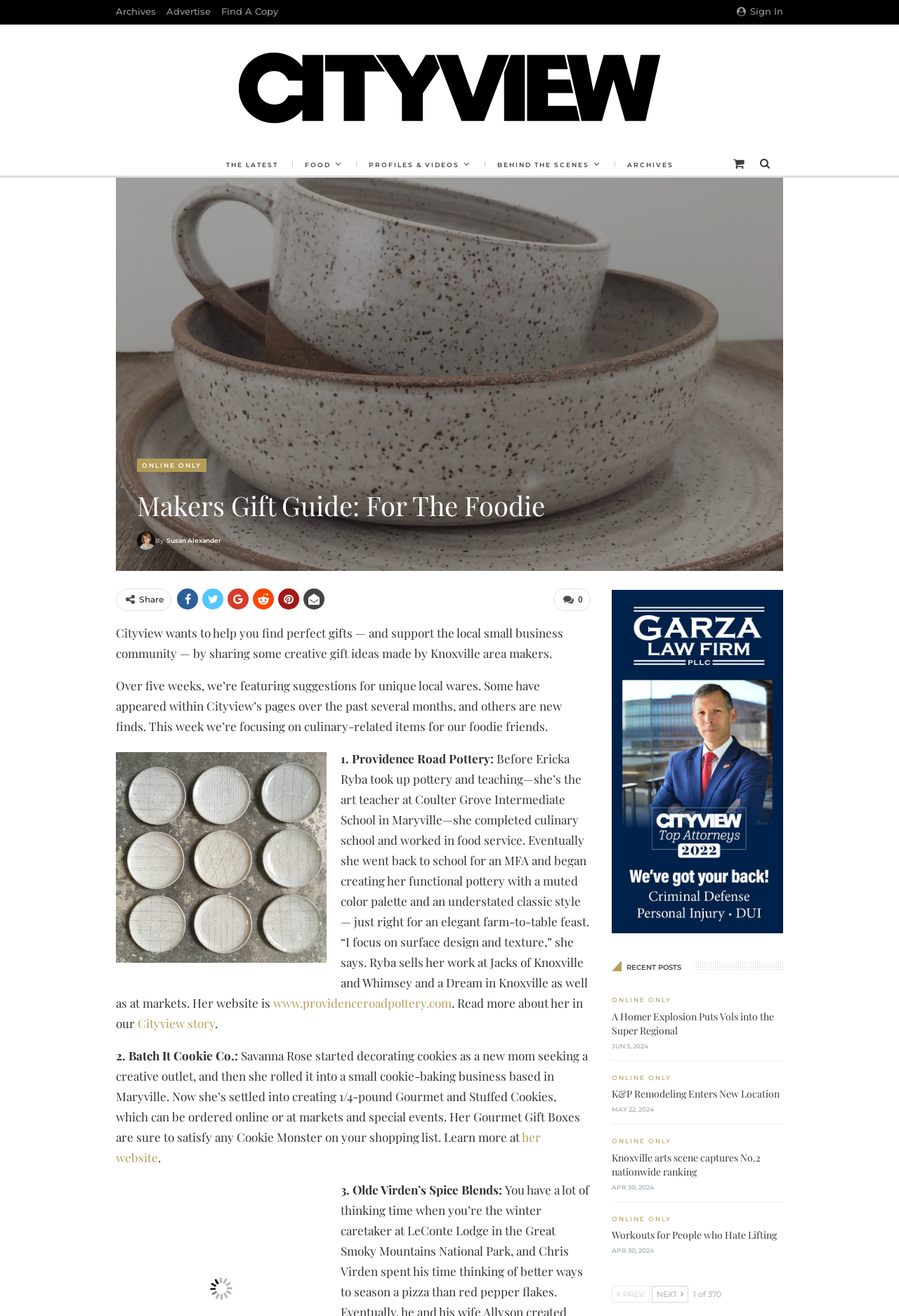Please give a concise answer to this question using a single word or phrase: 
What is the name of the spice blend company featured in the article?

Olde Virden’s Spice Blends